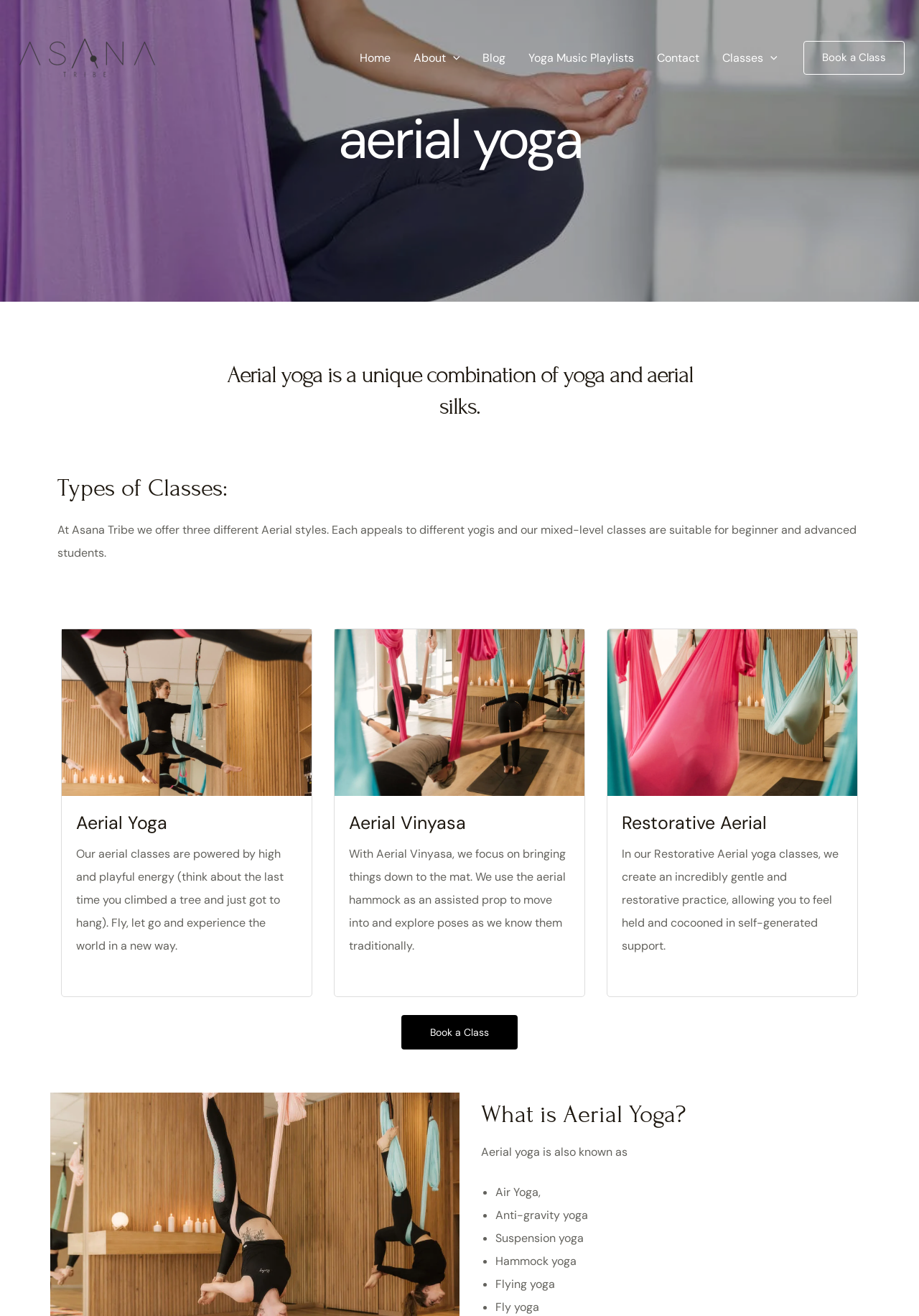Based on the element description "alt="Asana Tribe"", predict the bounding box coordinates of the UI element.

[0.016, 0.039, 0.174, 0.048]